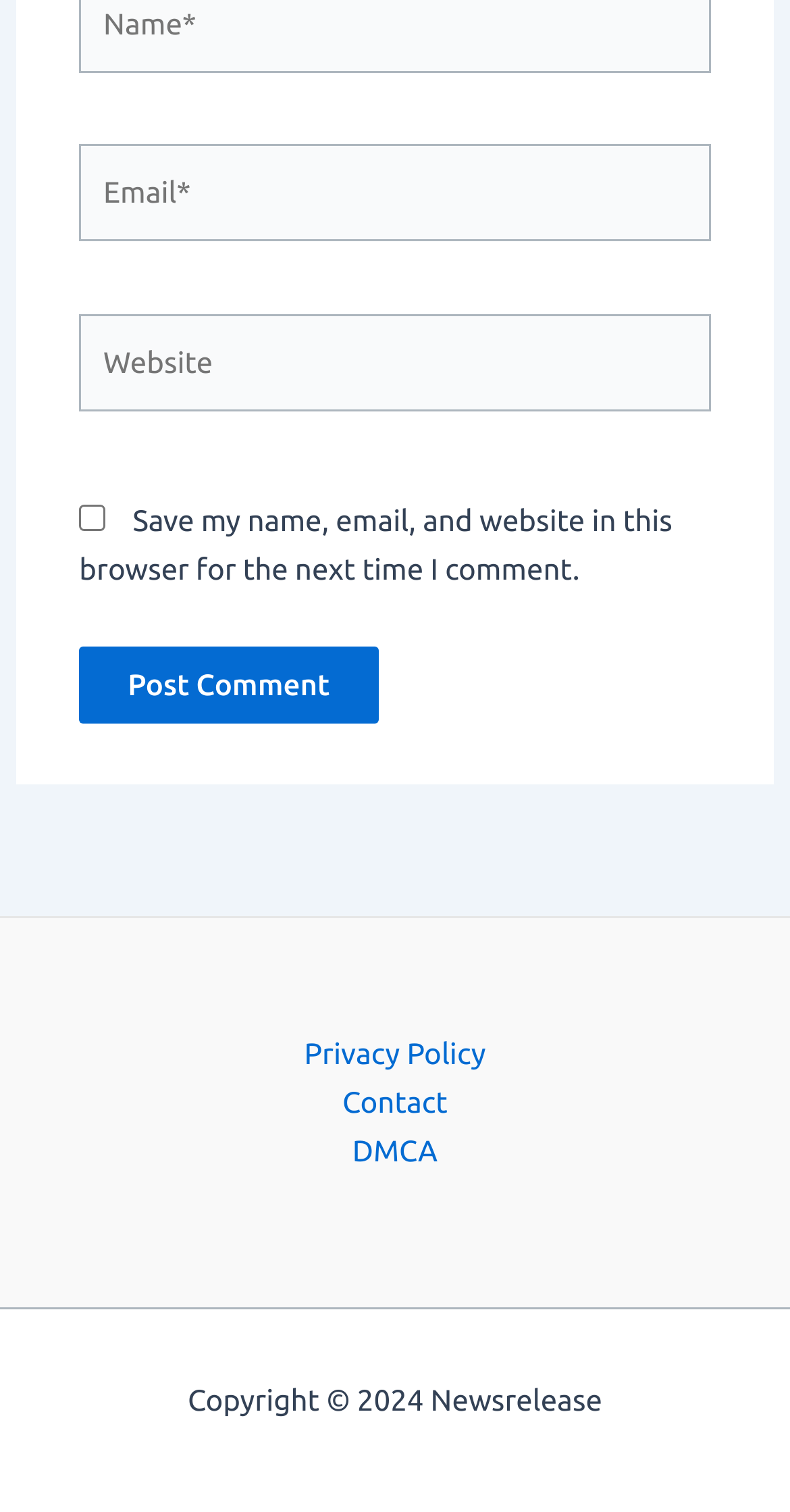What type of content is this webpage related to?
Please provide a single word or phrase based on the screenshot.

News